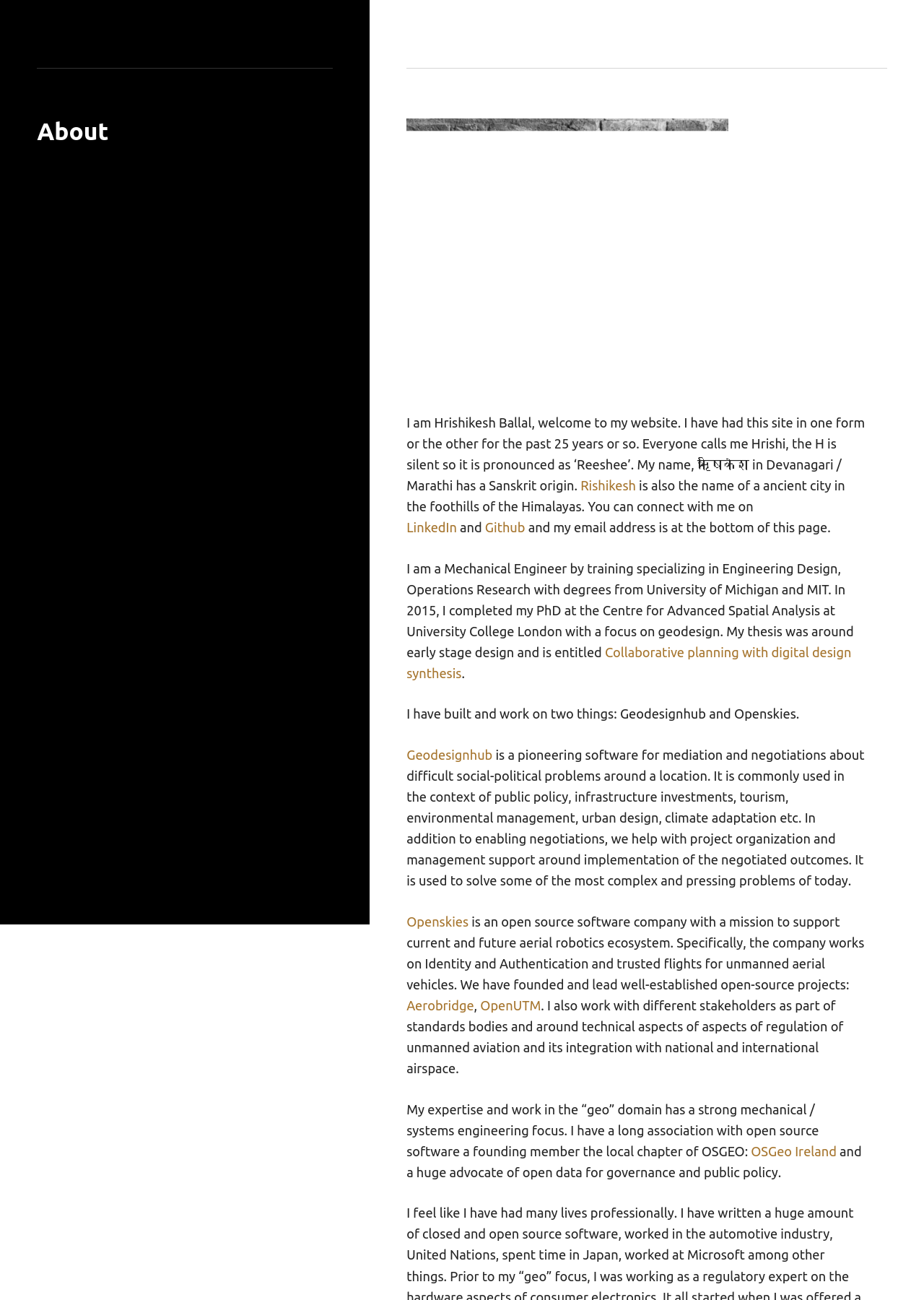Please identify the bounding box coordinates of the clickable element to fulfill the following instruction: "Click on About". The coordinates should be four float numbers between 0 and 1, i.e., [left, top, right, bottom].

[0.04, 0.091, 0.118, 0.111]